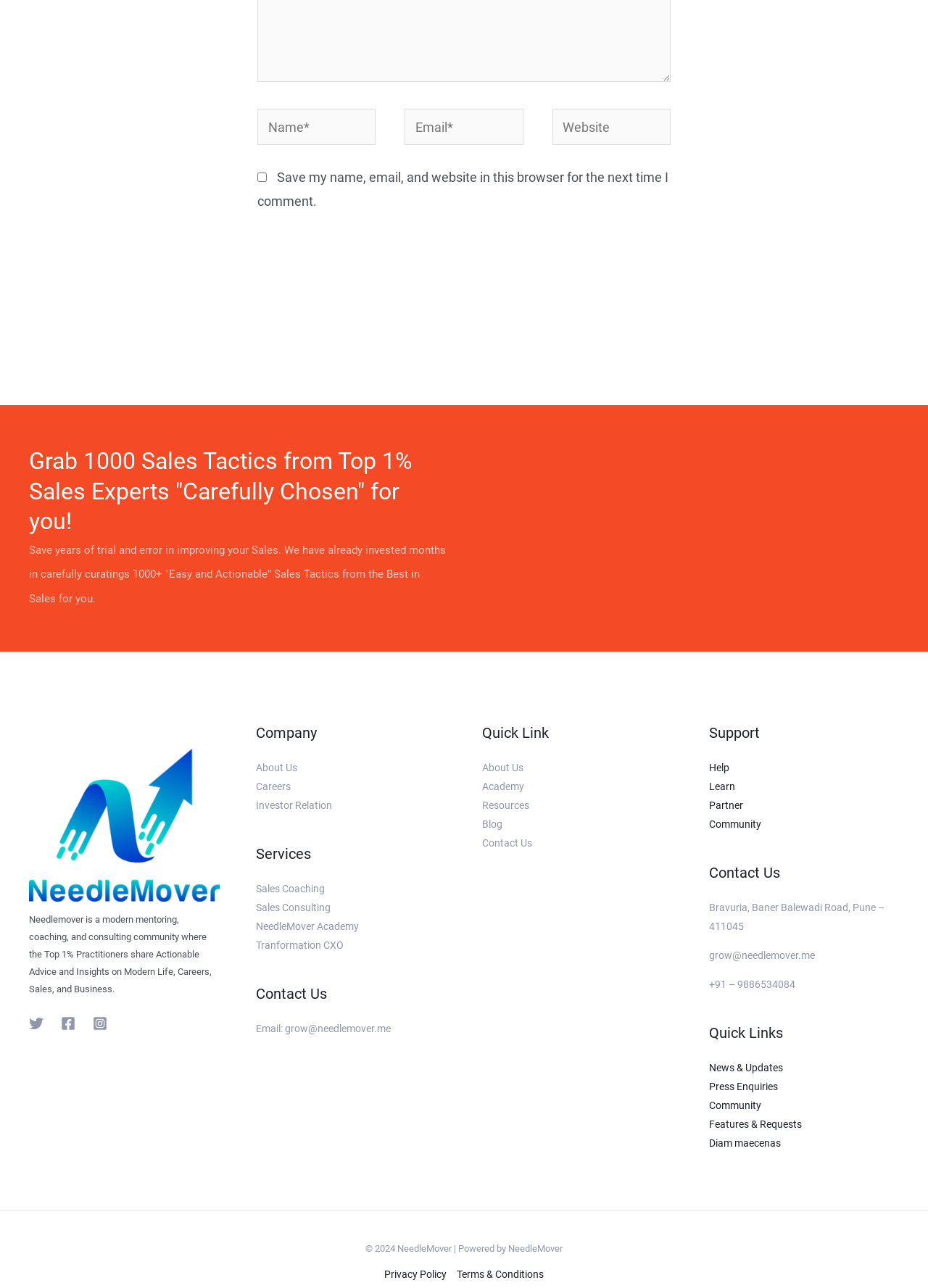Answer the question with a brief word or phrase:
How can I contact the company?

Email or phone